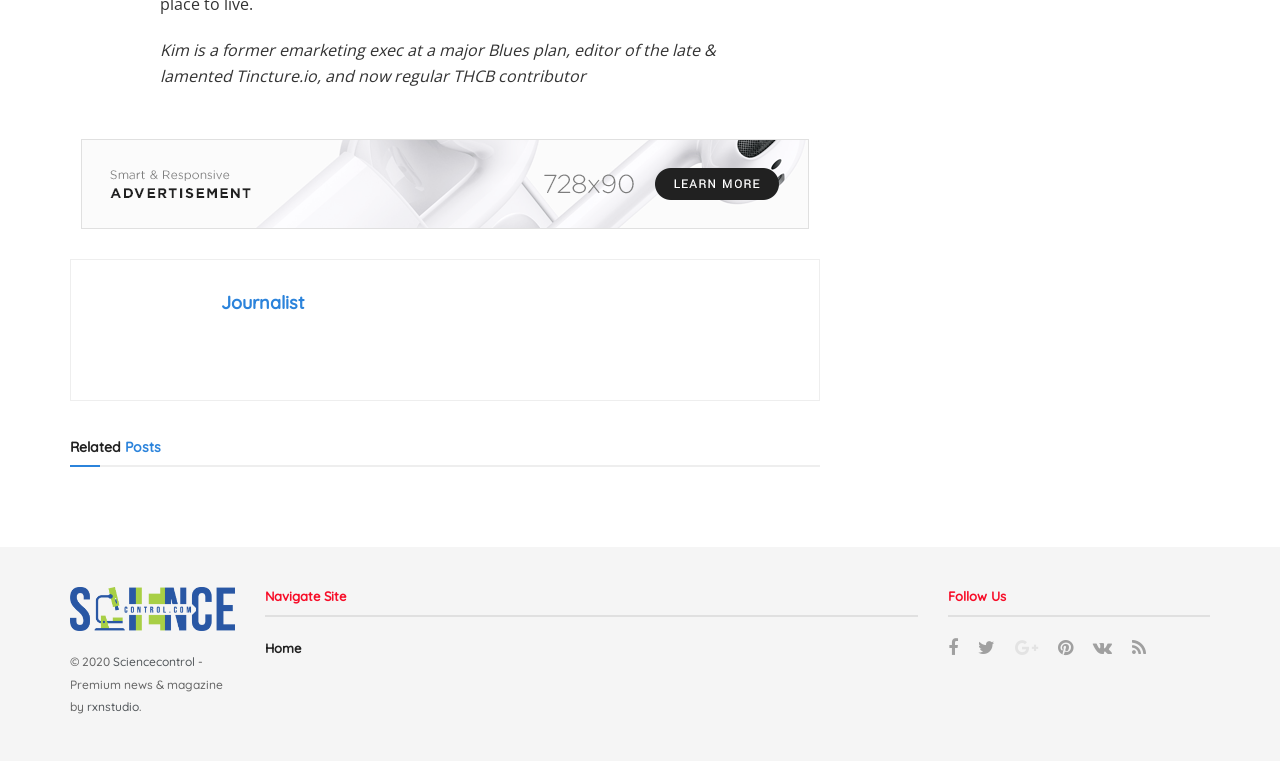By analyzing the image, answer the following question with a detailed response: What is the name of the magazine mentioned?

I found a link element with the text 'Science Control - Health & Technology Magazine', which suggests that Science Control is the name of the magazine.